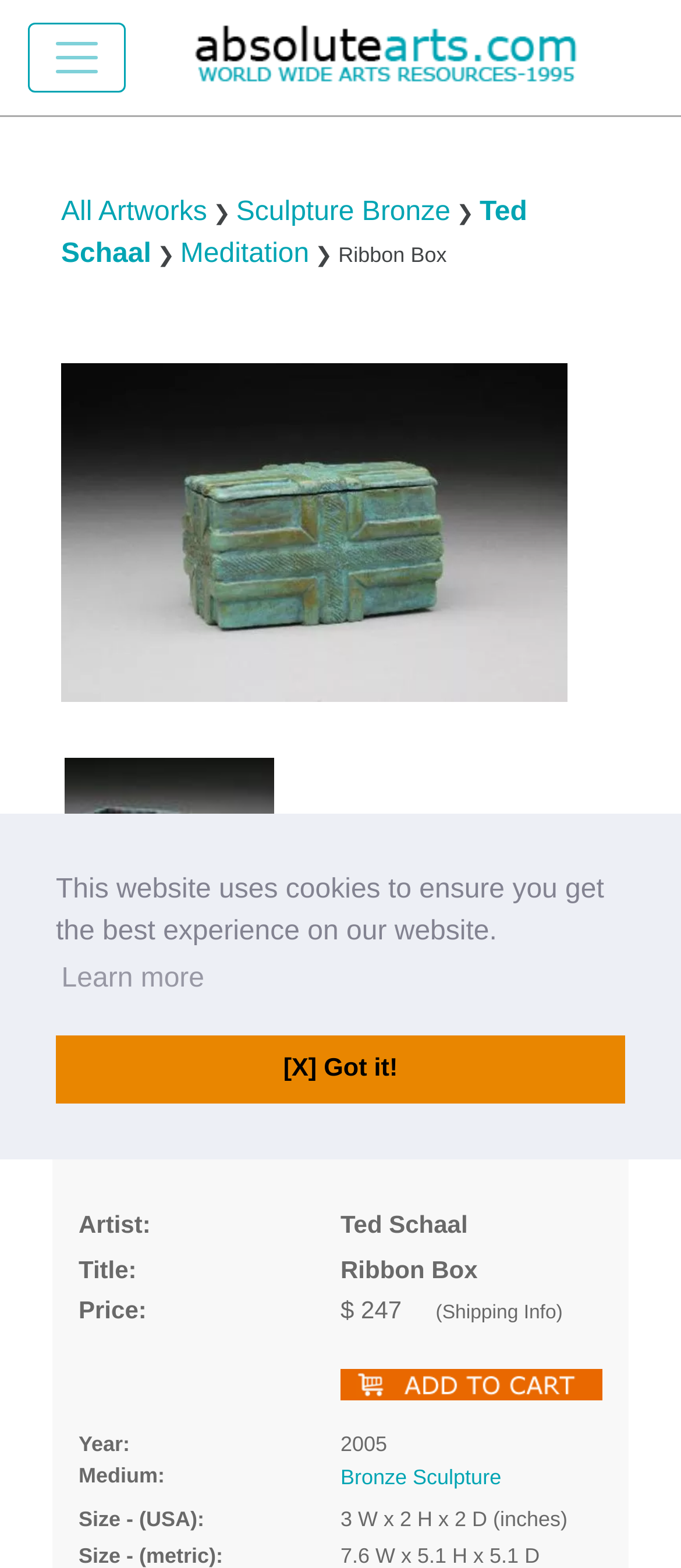Can you show the bounding box coordinates of the region to click on to complete the task described in the instruction: "View all artworks"?

[0.09, 0.127, 0.304, 0.145]